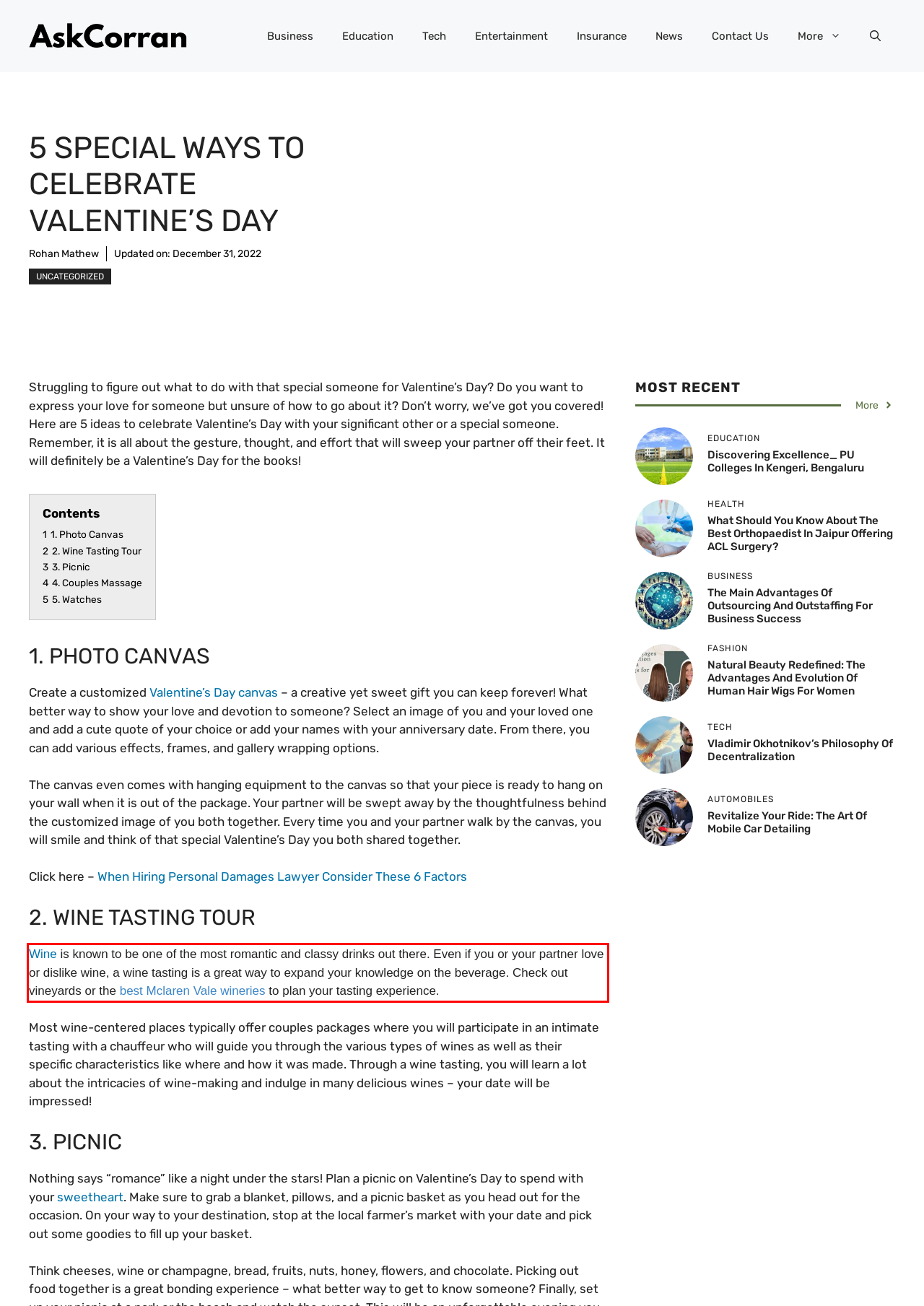Within the screenshot of the webpage, locate the red bounding box and use OCR to identify and provide the text content inside it.

Wine is known to be one of the most romantic and classy drinks out there. Even if you or your partner love or dislike wine, a wine tasting is a great way to expand your knowledge on the beverage. Check out vineyards or the best Mclaren Vale wineries to plan your tasting experience.